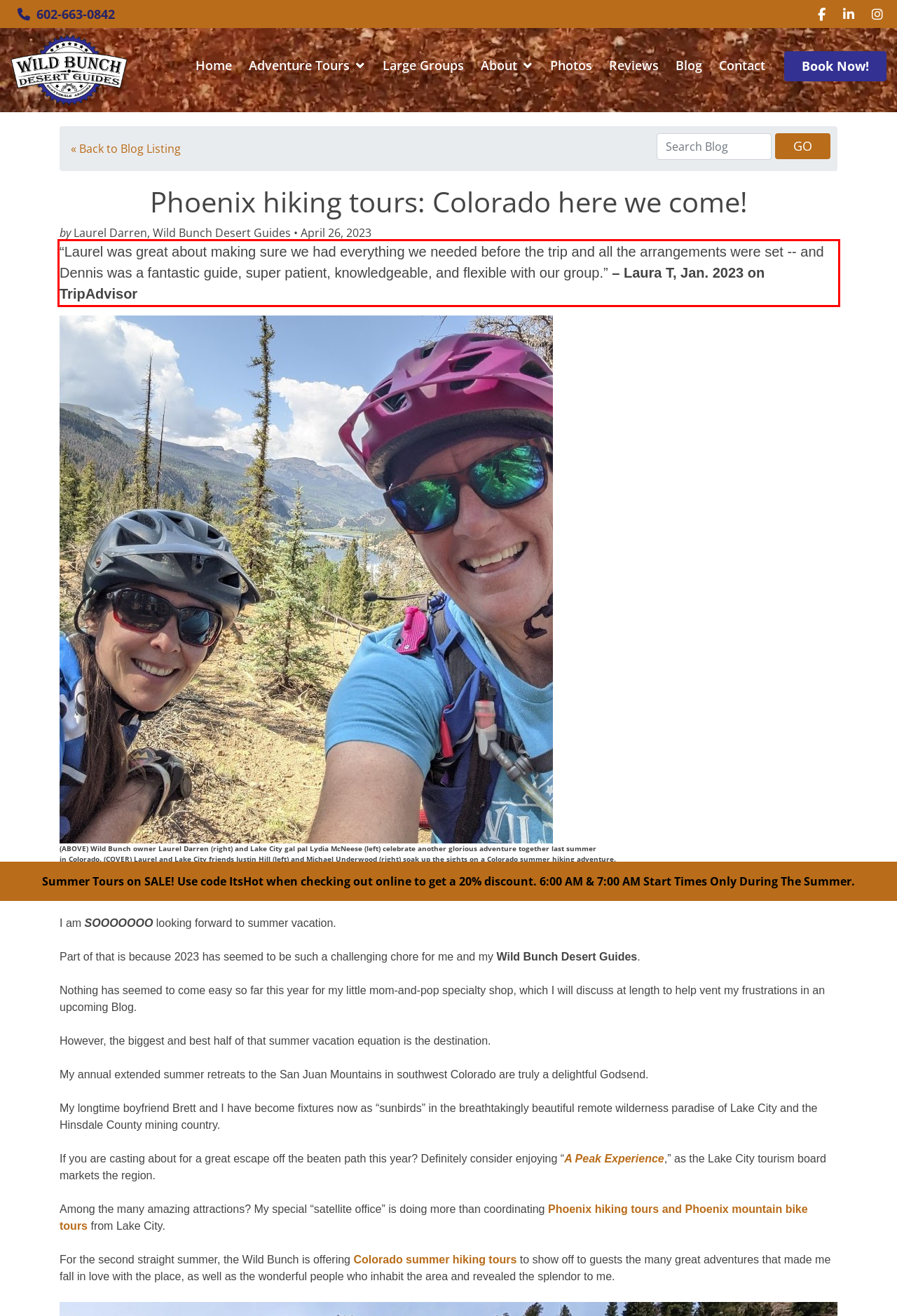Given a screenshot of a webpage with a red bounding box, extract the text content from the UI element inside the red bounding box.

“Laurel was great about making sure we had everything we needed before the trip and all the arrangements were set -- and Dennis was a fantastic guide, super patient, knowledgeable, and flexible with our group.” – Laura T, Jan. 2023 on TripAdvisor